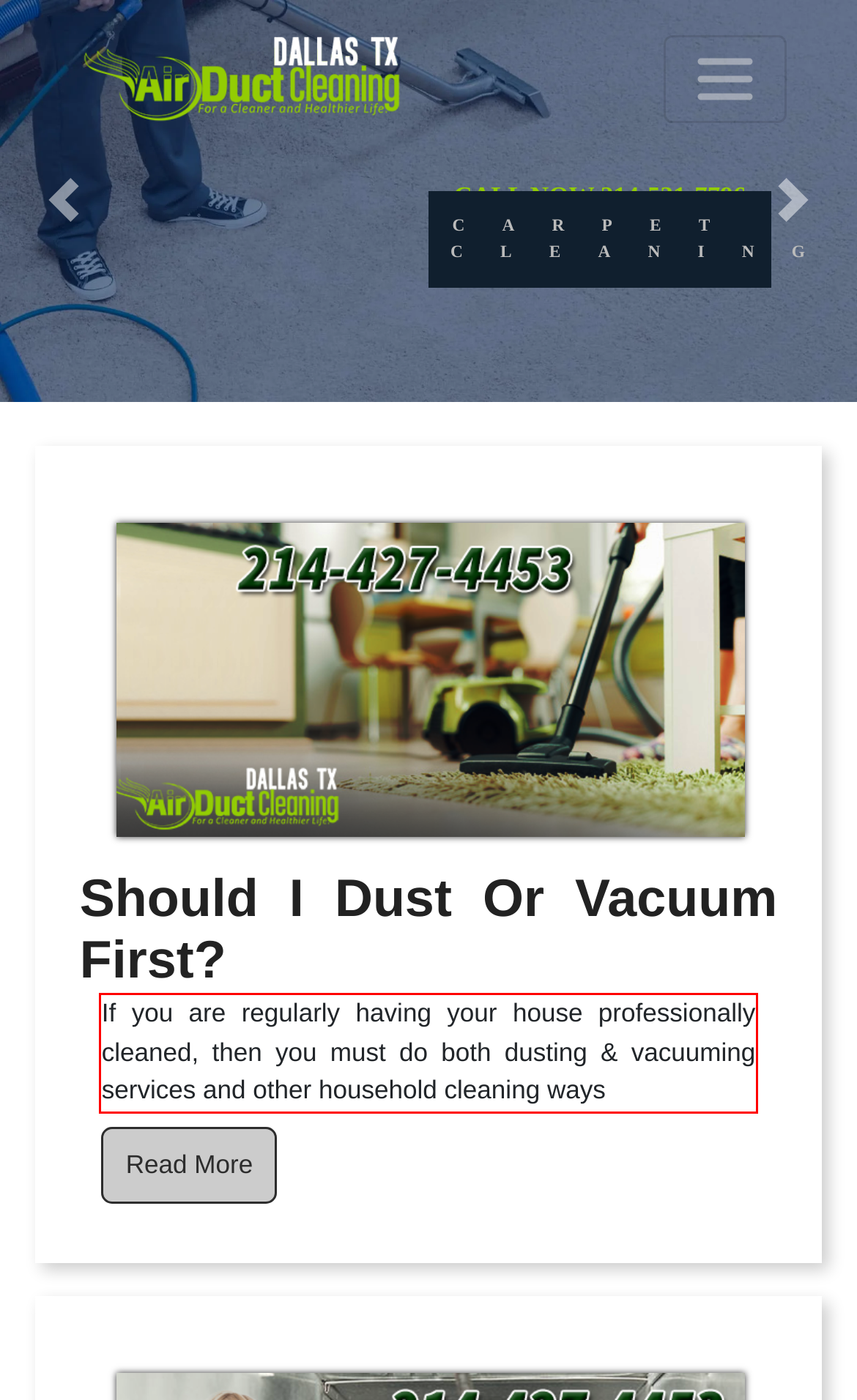Please perform OCR on the text content within the red bounding box that is highlighted in the provided webpage screenshot.

If you are regularly having your house professionally cleaned, then you must do both dusting & vacuuming services and other household cleaning ways